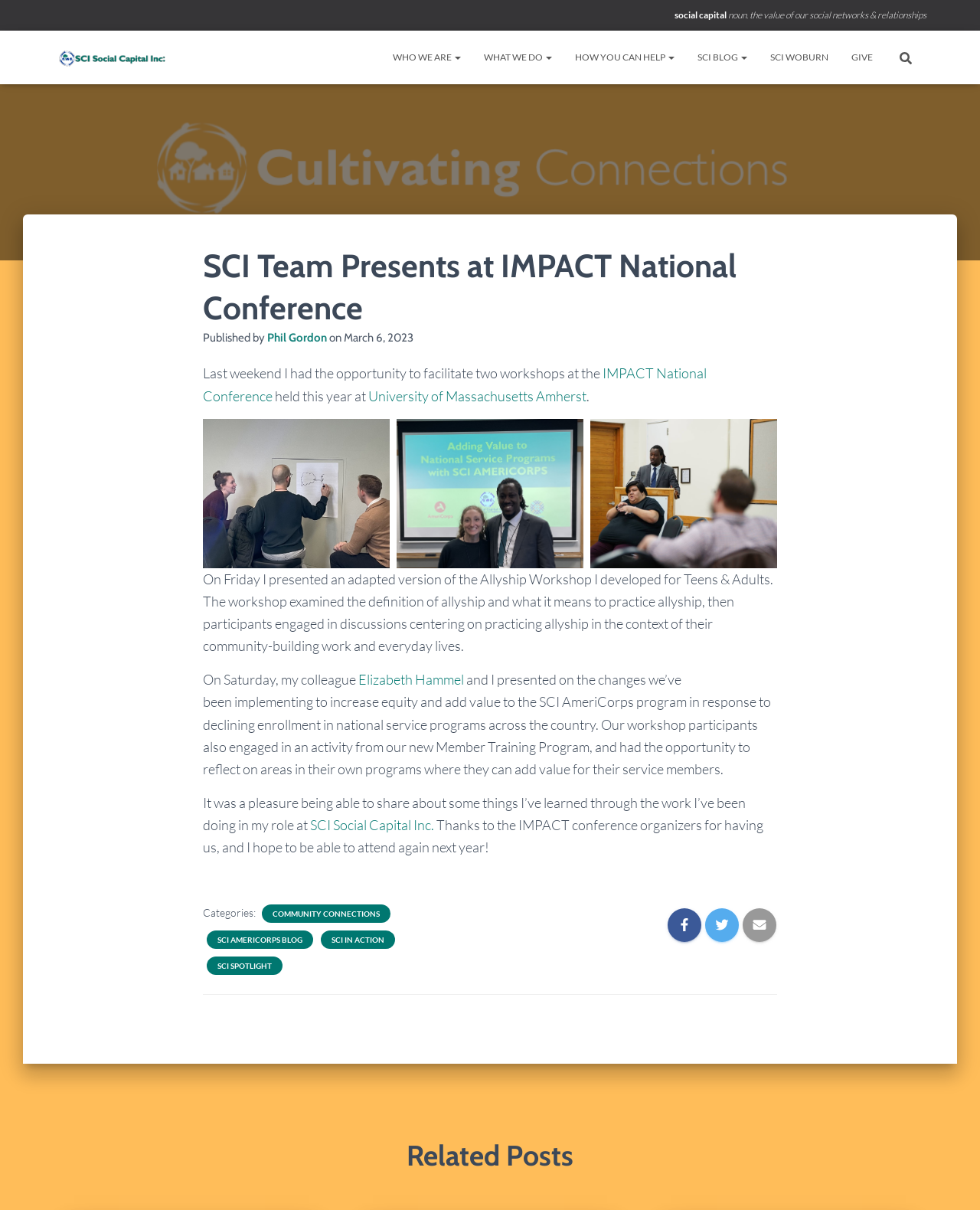How many links are in the 'Categories' section?
Based on the image, provide a one-word or brief-phrase response.

5